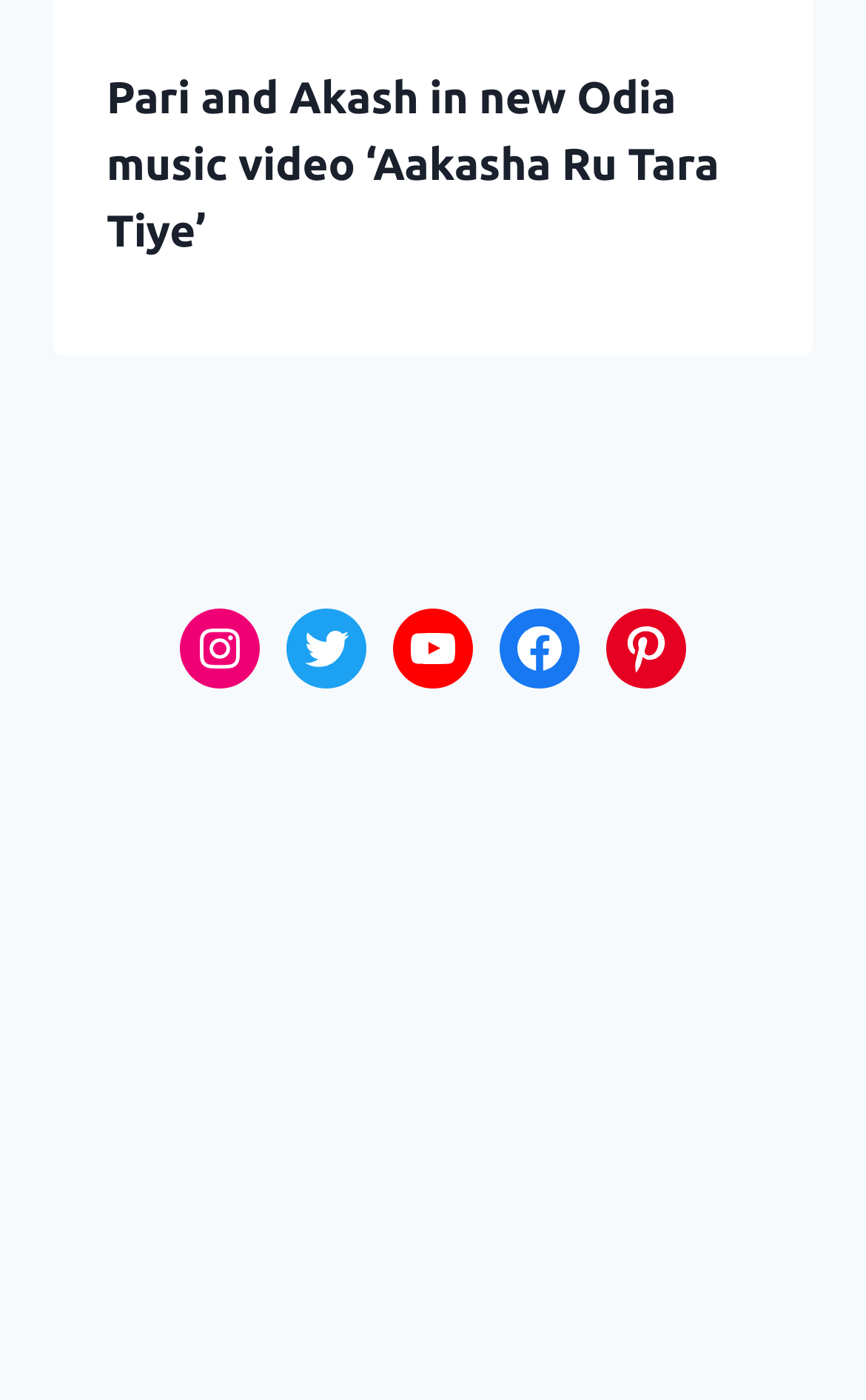Locate the bounding box coordinates for the element described below: "YouTube". The coordinates must be four float values between 0 and 1, formatted as [left, top, right, bottom].

[0.454, 0.434, 0.546, 0.491]